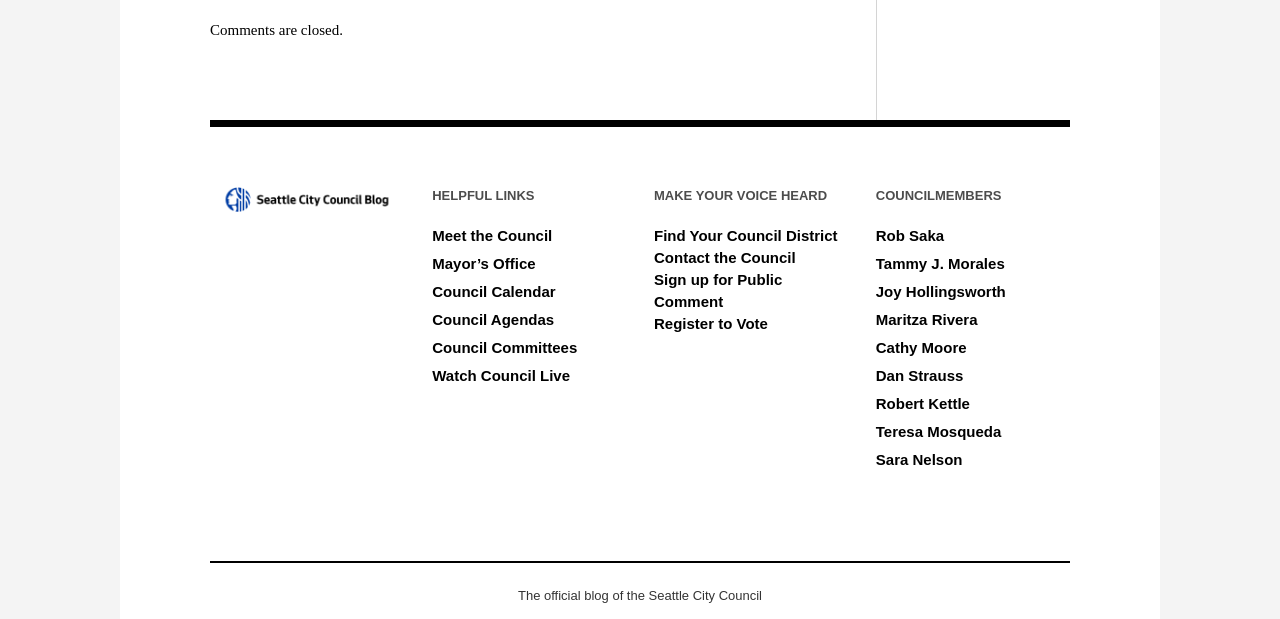Use a single word or phrase to answer the question:
What is the name of the office linked to 'Mayor’s Office'?

Mayor’s Office